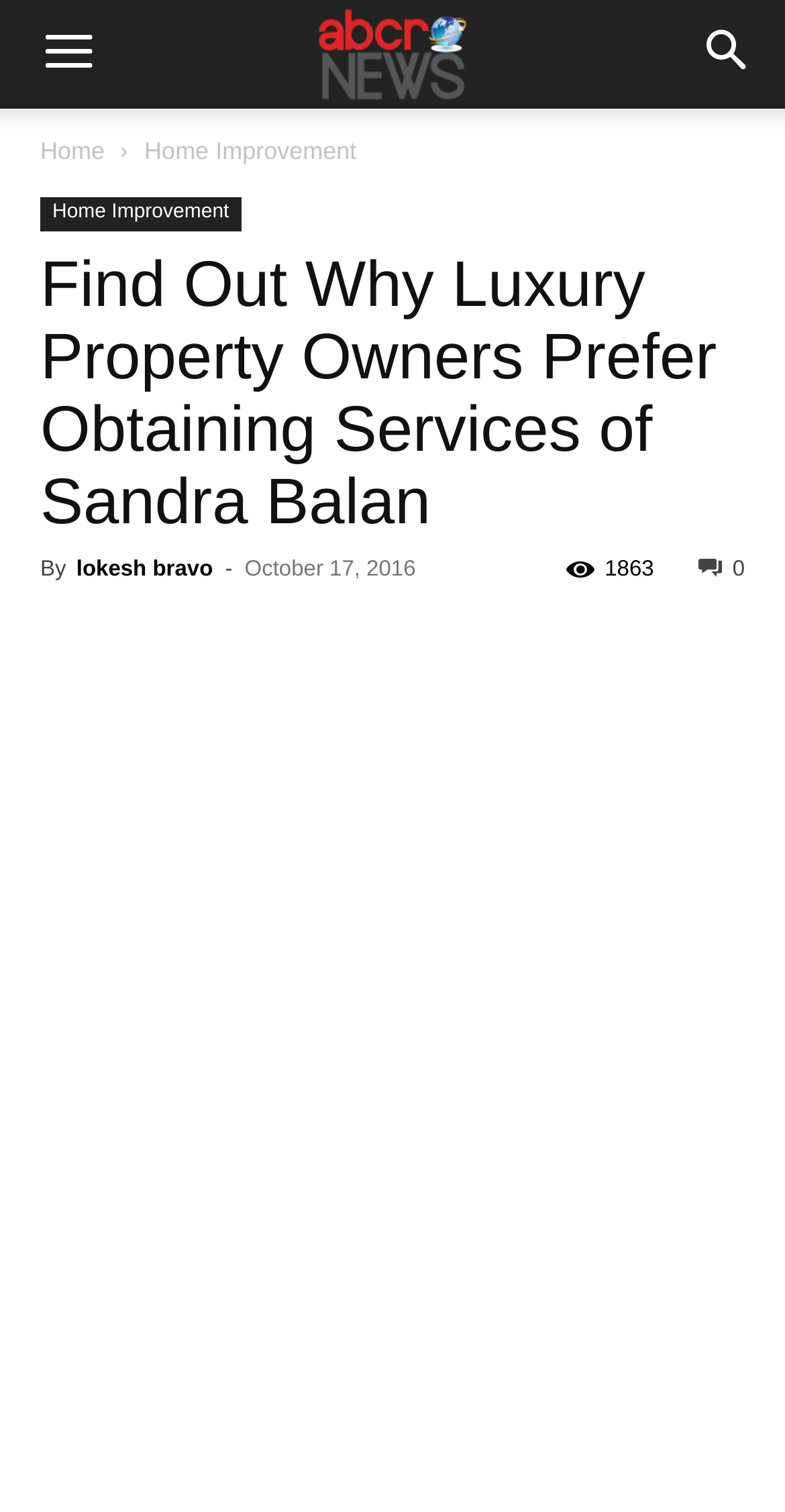Please identify the bounding box coordinates for the region that you need to click to follow this instruction: "Search for something".

[0.856, 0.0, 1.0, 0.072]